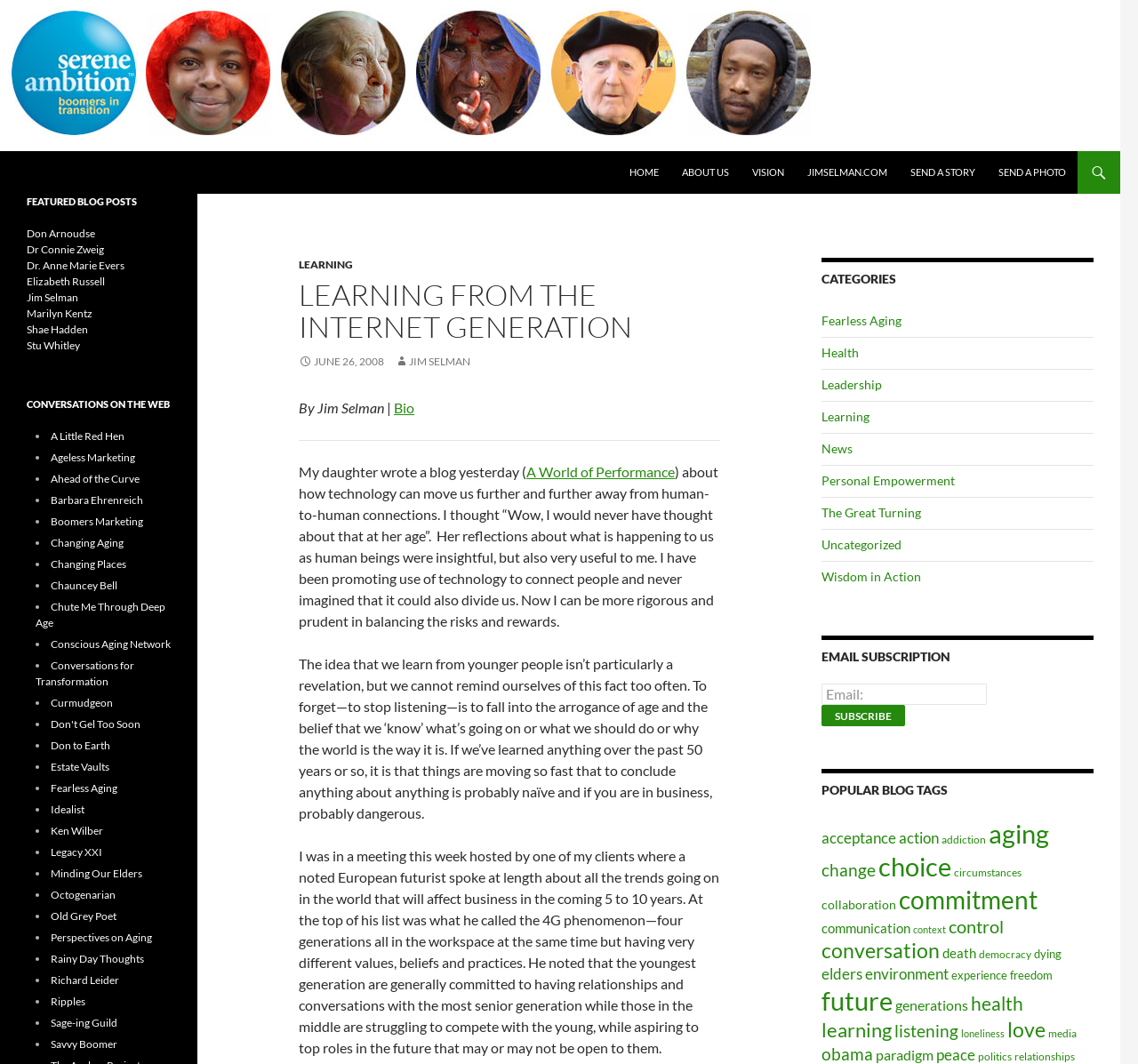What is the name of the blog?
Based on the image, answer the question with as much detail as possible.

The name of the blog can be found in the top-left corner of the webpage, where it is written as 'Serene Ambition' in a heading element.